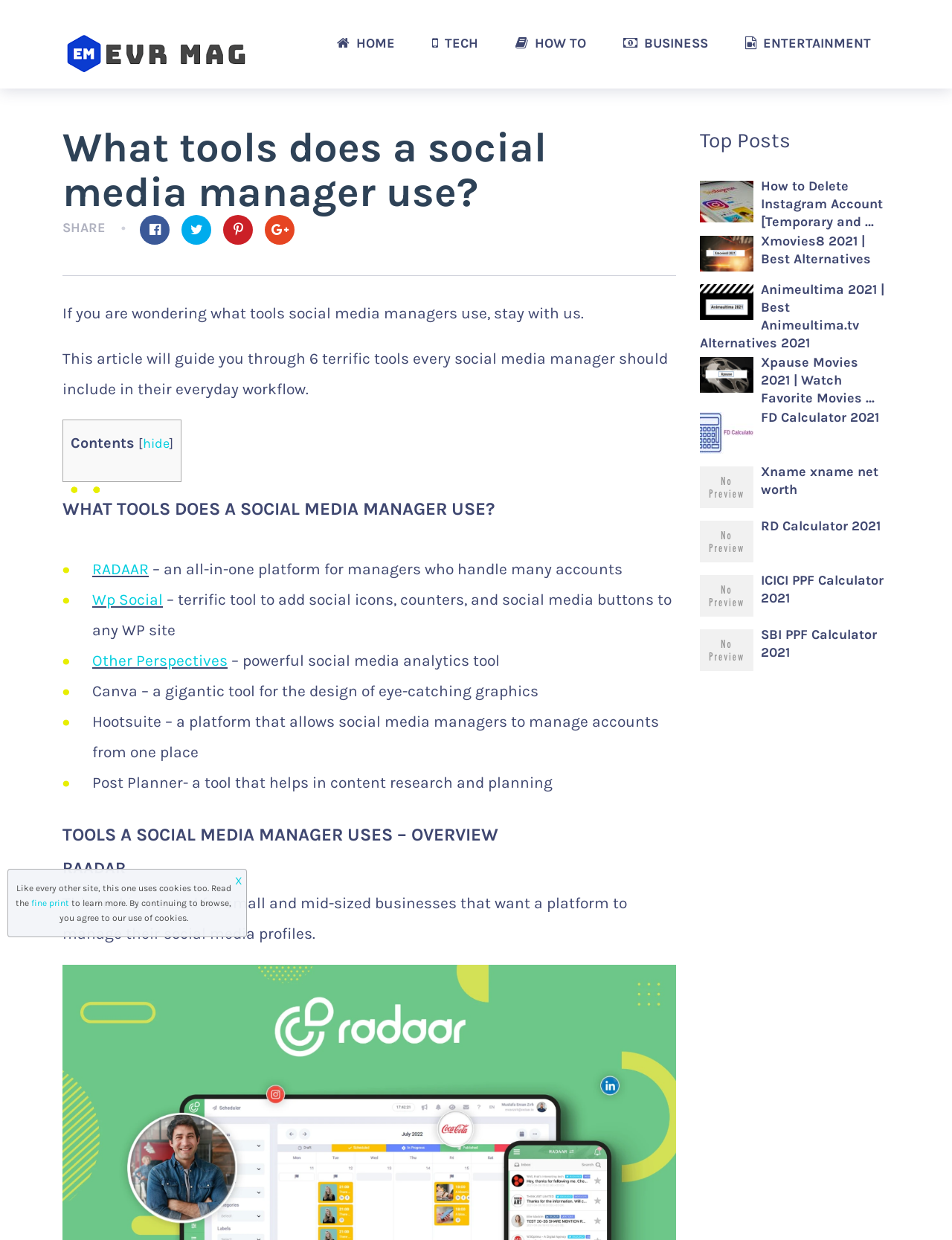Find and generate the main title of the webpage.

What tools does a social media manager use?